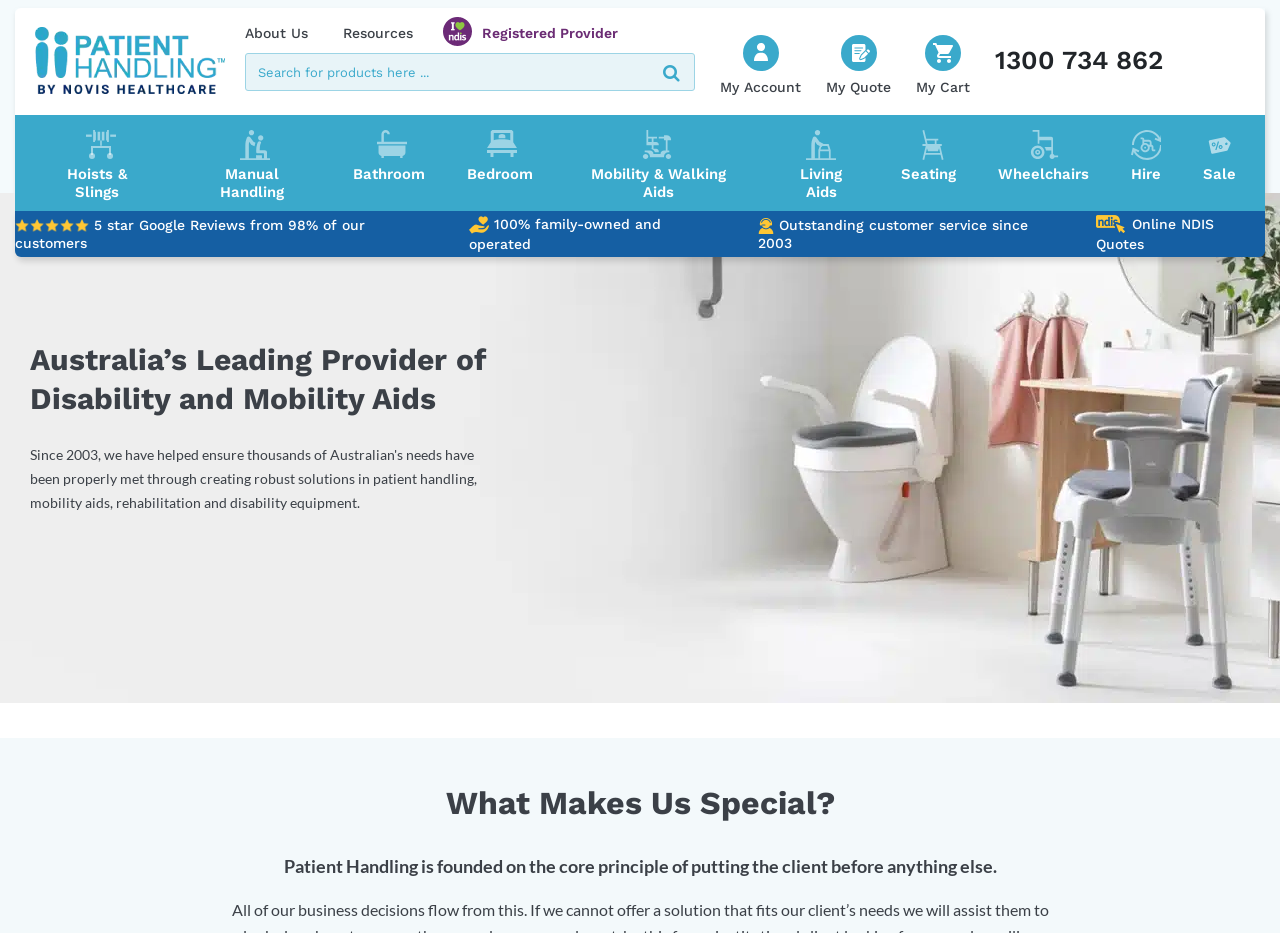Provide an in-depth caption for the contents of the webpage.

This webpage is an online supplier and distributor of mobility equipment, disability equipment, and aged care equipment for healthcare and aged care solutions. 

At the top left corner, there is a logo link and an image of the logo. Next to the logo, there are several links, including "About Us", "Resources", and "Registered Provider". On the right side of the top section, there is a search bar with a searchbox and a button. 

To the right of the search bar, there are three links with icons: "My Account", "My Quote", and "My Cart". Next to these links, there is a phone number link. 

Below the top section, there are several category links, including "Hoists & Slings", "Manual Handling", "Bathroom", and others, arranged horizontally across the page. 

In the middle section of the page, there are several images and static text elements. There is an image of a "family owned icon" and a text stating "5 star Google Reviews from 98% of our customers". Next to this, there is an image of a "customer service icon" and a text stating "100% family-owned and operated". Further to the right, there is an image of an "online ndis icon" and a text stating "Outstanding customer service since 2003". Finally, there is an image of a "free shipping" icon and a link to "Online NDIS Quotes". 

Below the middle section, there is a heading stating "Australia’s Leading Provider of Disability and Mobility Aids". Further down, there is another heading stating "What Makes Us Special?" followed by a paragraph of text describing the company's core principle of putting the client first.